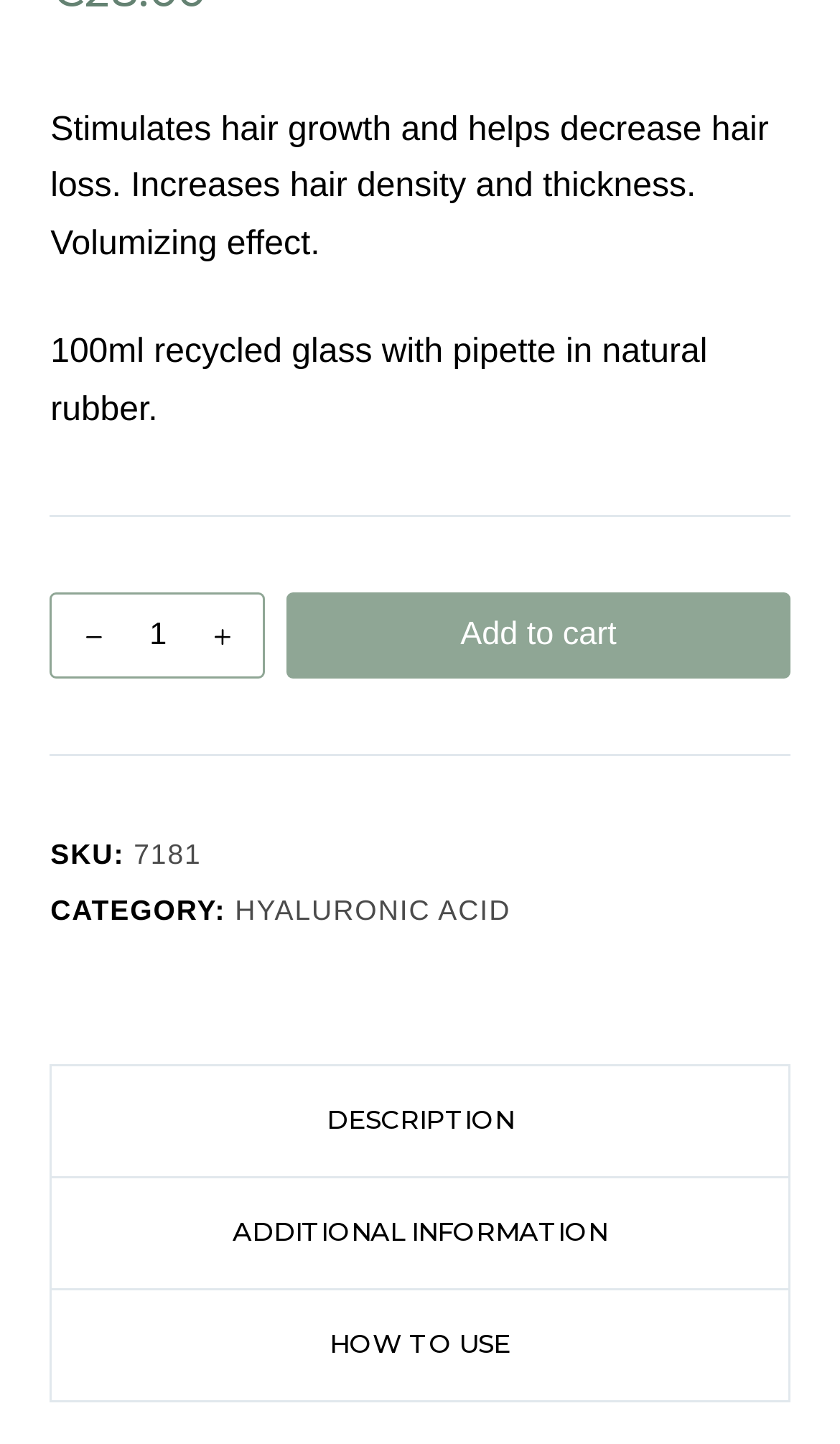Please study the image and answer the question comprehensively:
What is the minimum product quantity that can be added to cart?

The spinbutton element with the valuemin attribute set to 1 indicates that the minimum product quantity that can be added to cart is 1.